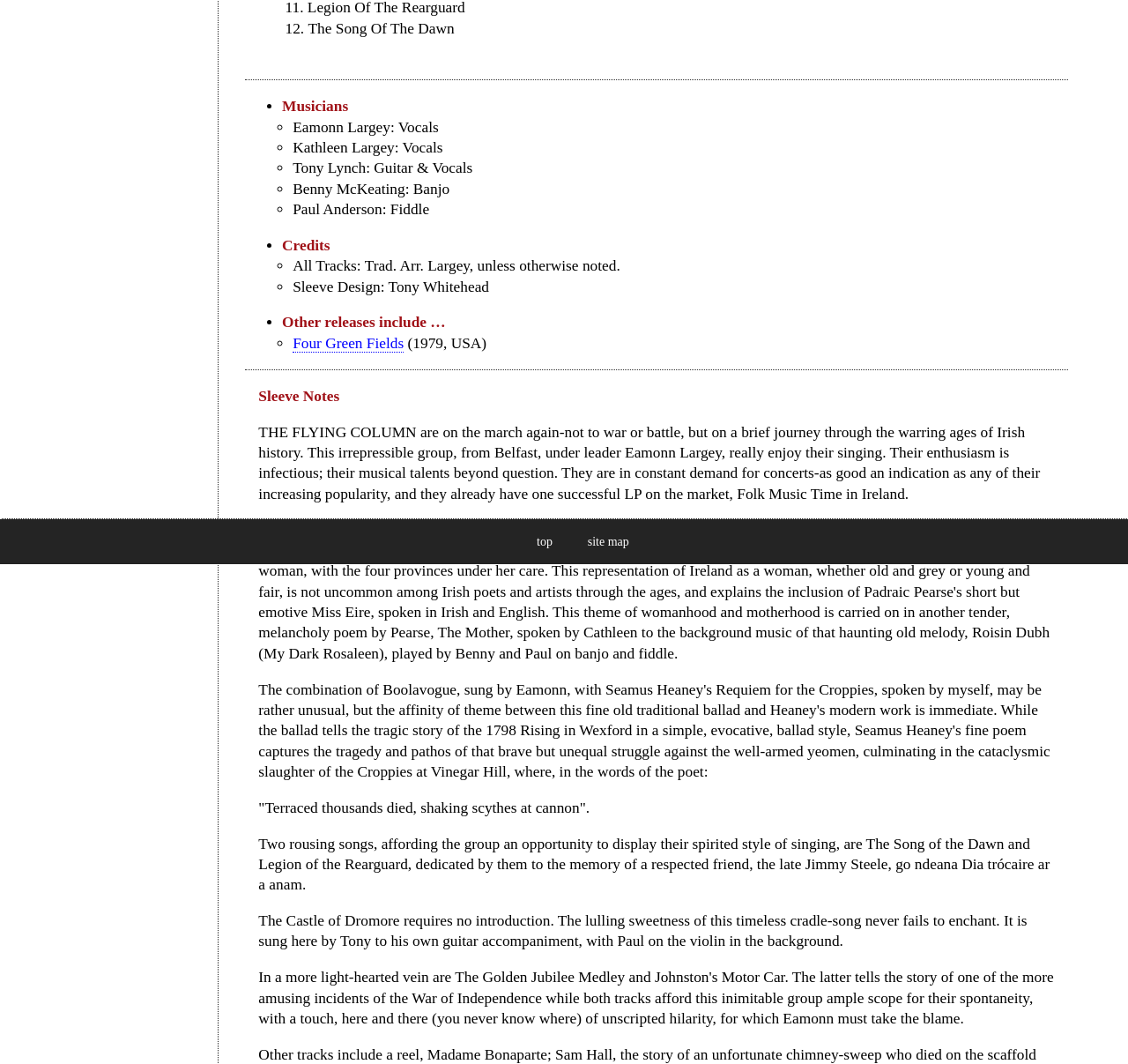Identify the bounding box coordinates for the UI element described as: "site map".

[0.521, 0.503, 0.558, 0.515]